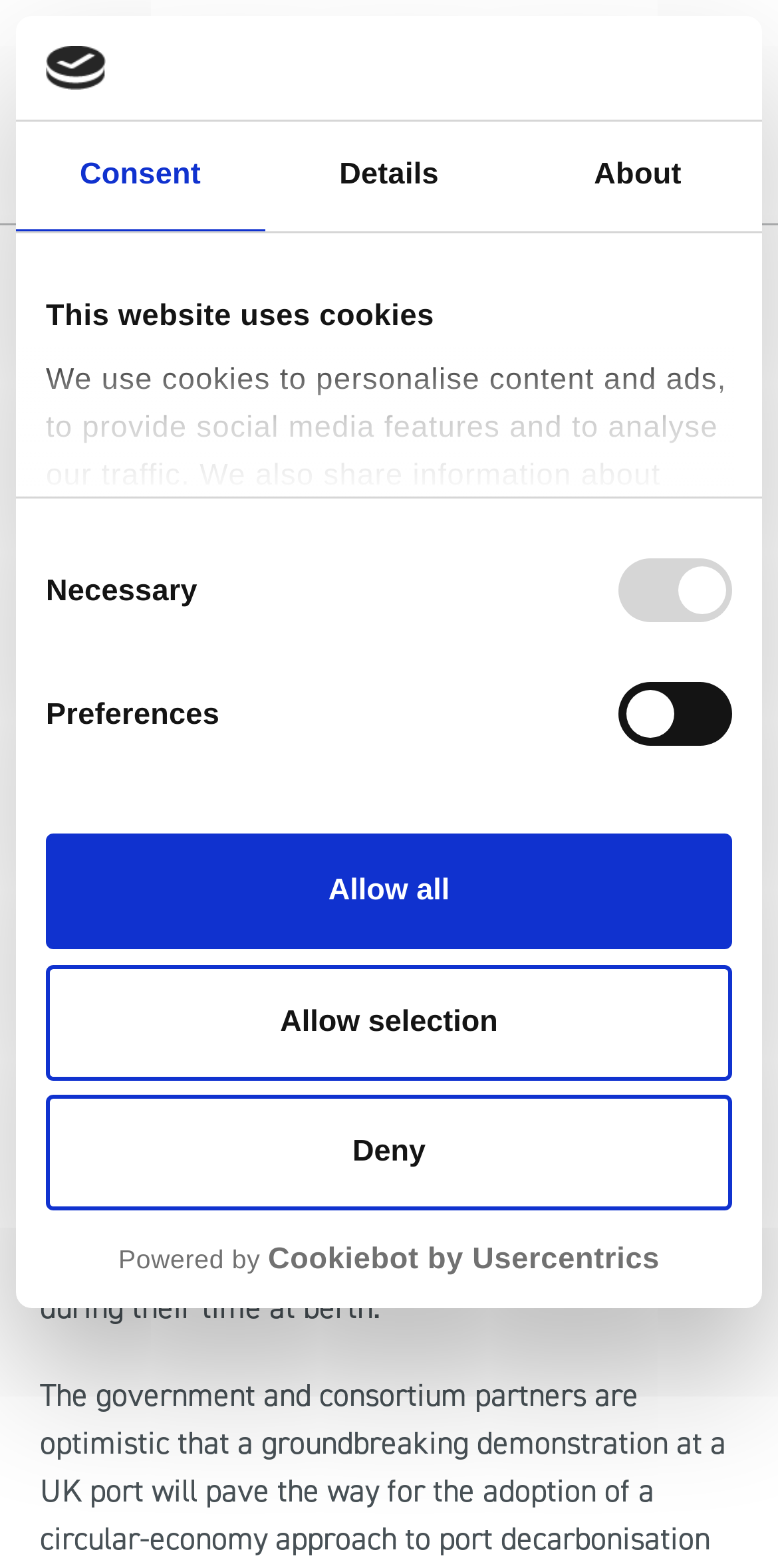Using the provided element description, identify the bounding box coordinates as (top-left x, top-left y, bottom-right x, bottom-right y). Ensure all values are between 0 and 1. Description: Allow selection

[0.059, 0.615, 0.941, 0.689]